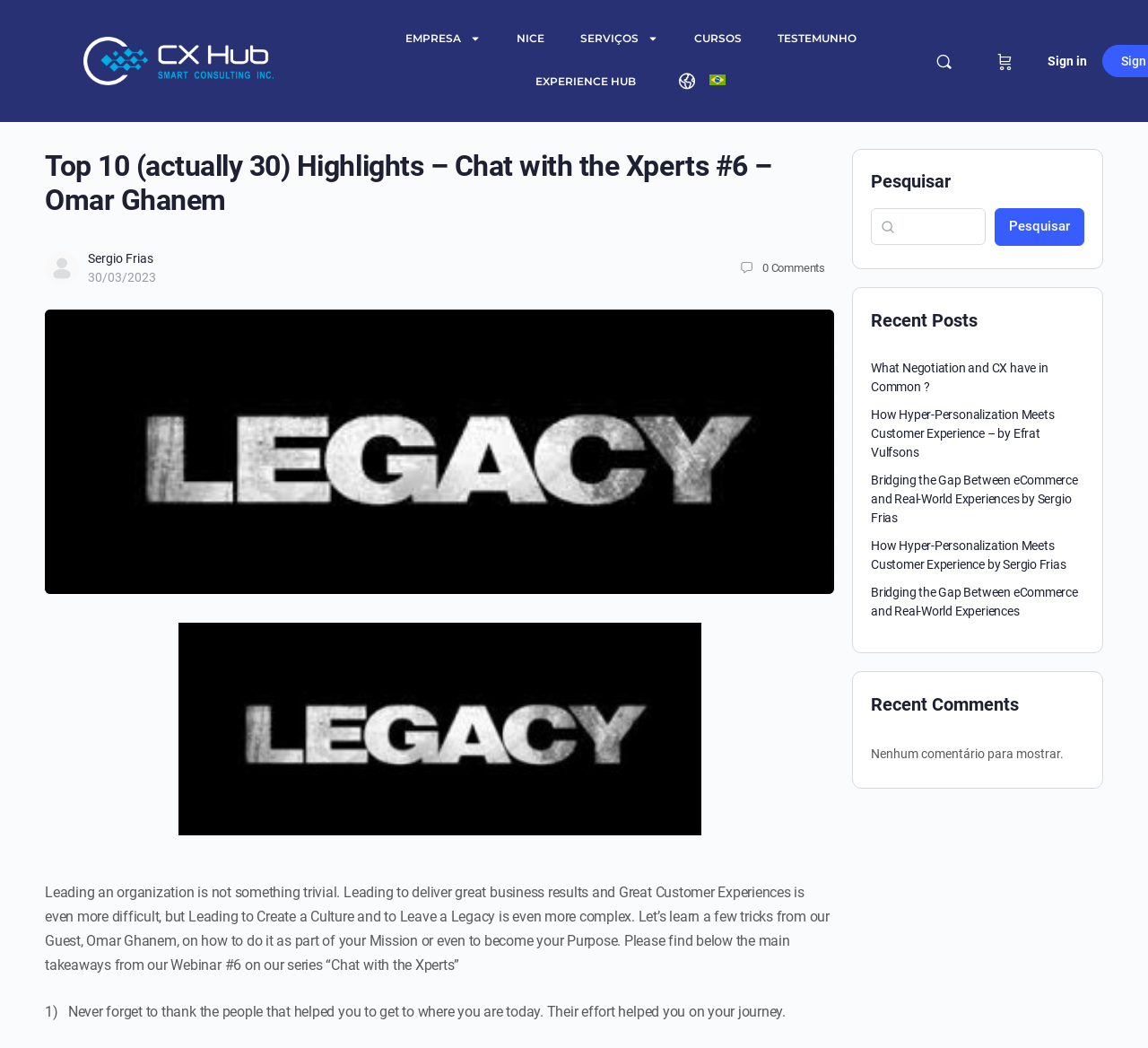How many comments are shown on the webpage?
Please give a well-detailed answer to the question.

I looked at the 'Recent Comments' section and saw the message 'Nenhum comentário para mostrar.' which means 'No comments to show.' in Portuguese, indicating that there are no comments shown on the webpage.